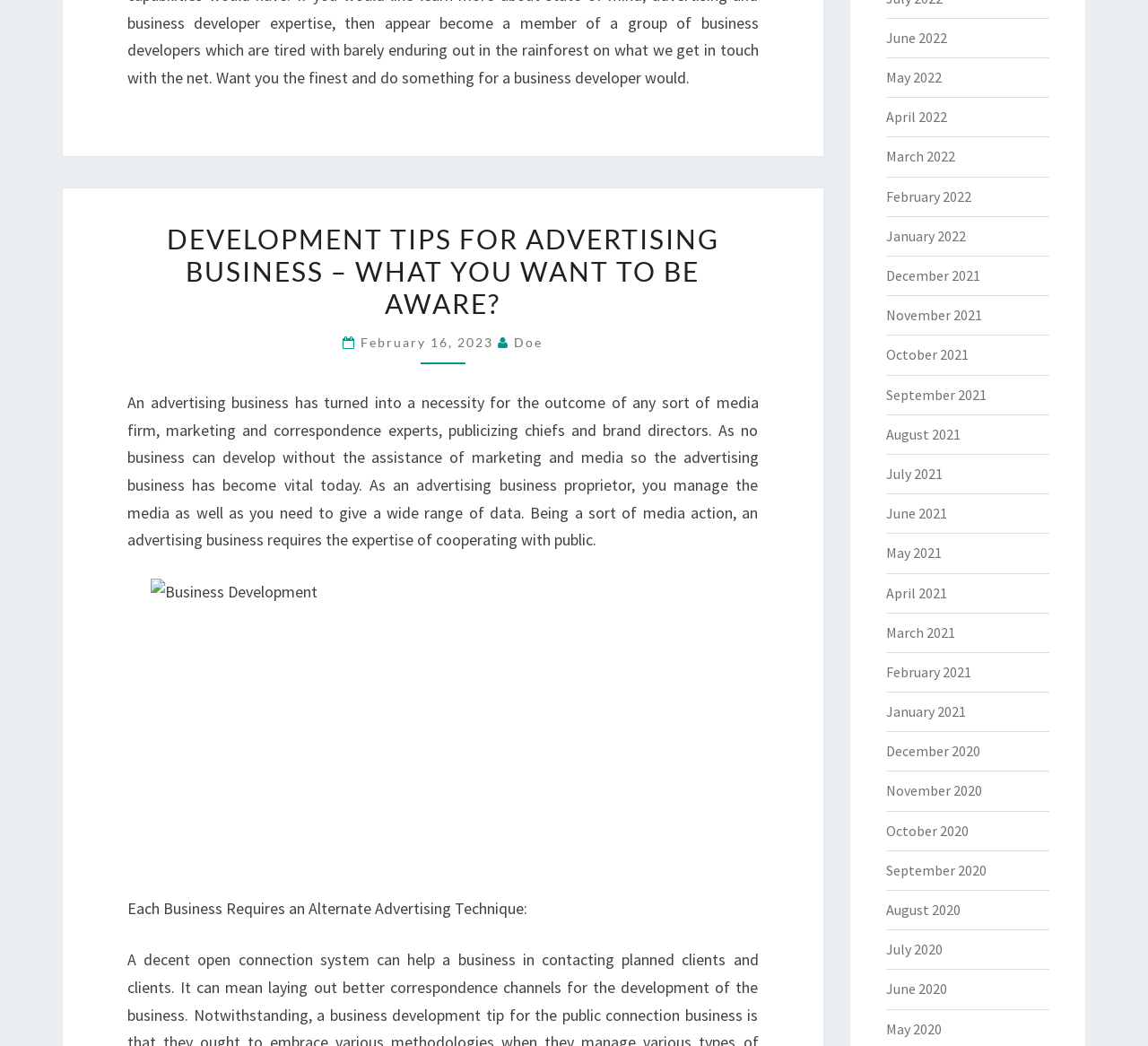What is the image about?
From the details in the image, answer the question comprehensively.

The image is described as 'Business Development' which suggests that it is related to the topic of the article, advertising business.